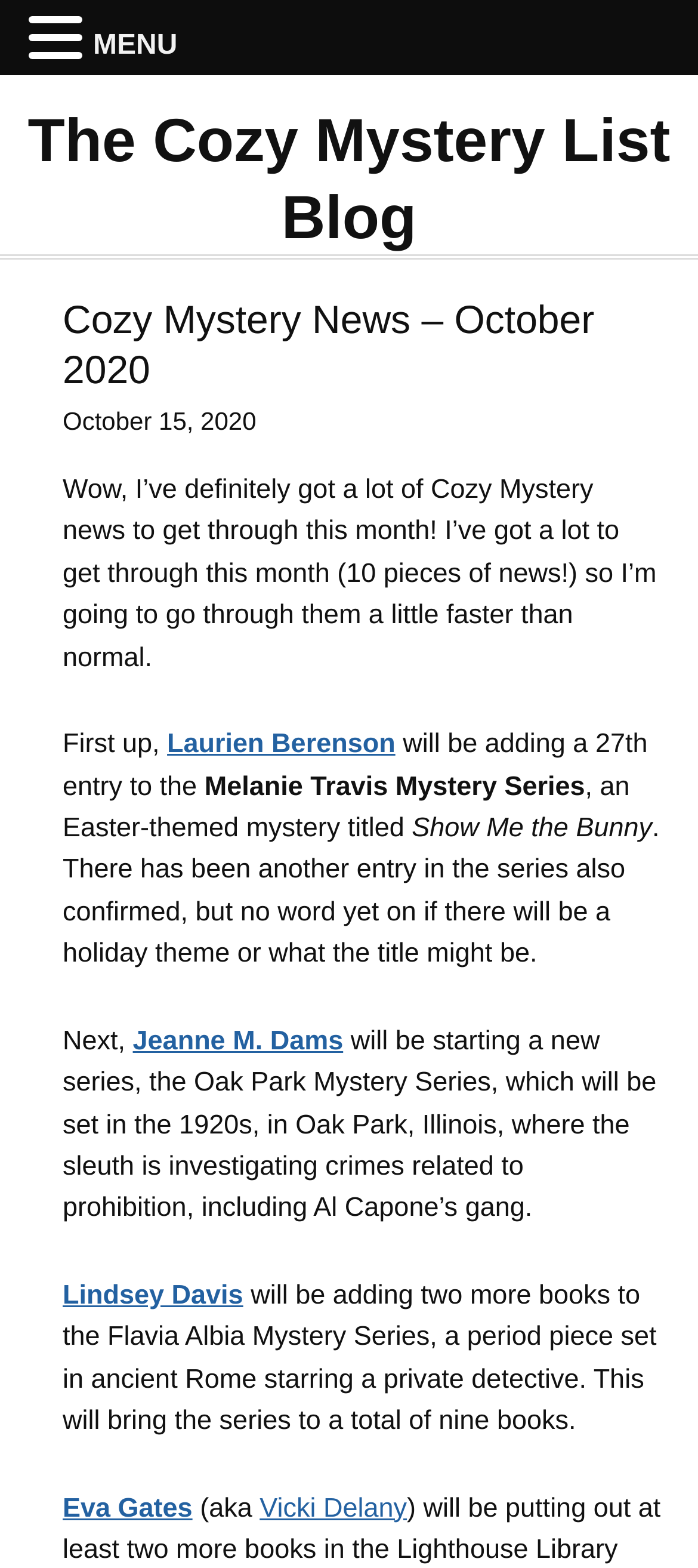What is the name of the mystery series by Laurien Berenson?
Using the information from the image, give a concise answer in one word or a short phrase.

Melanie Travis Mystery Series